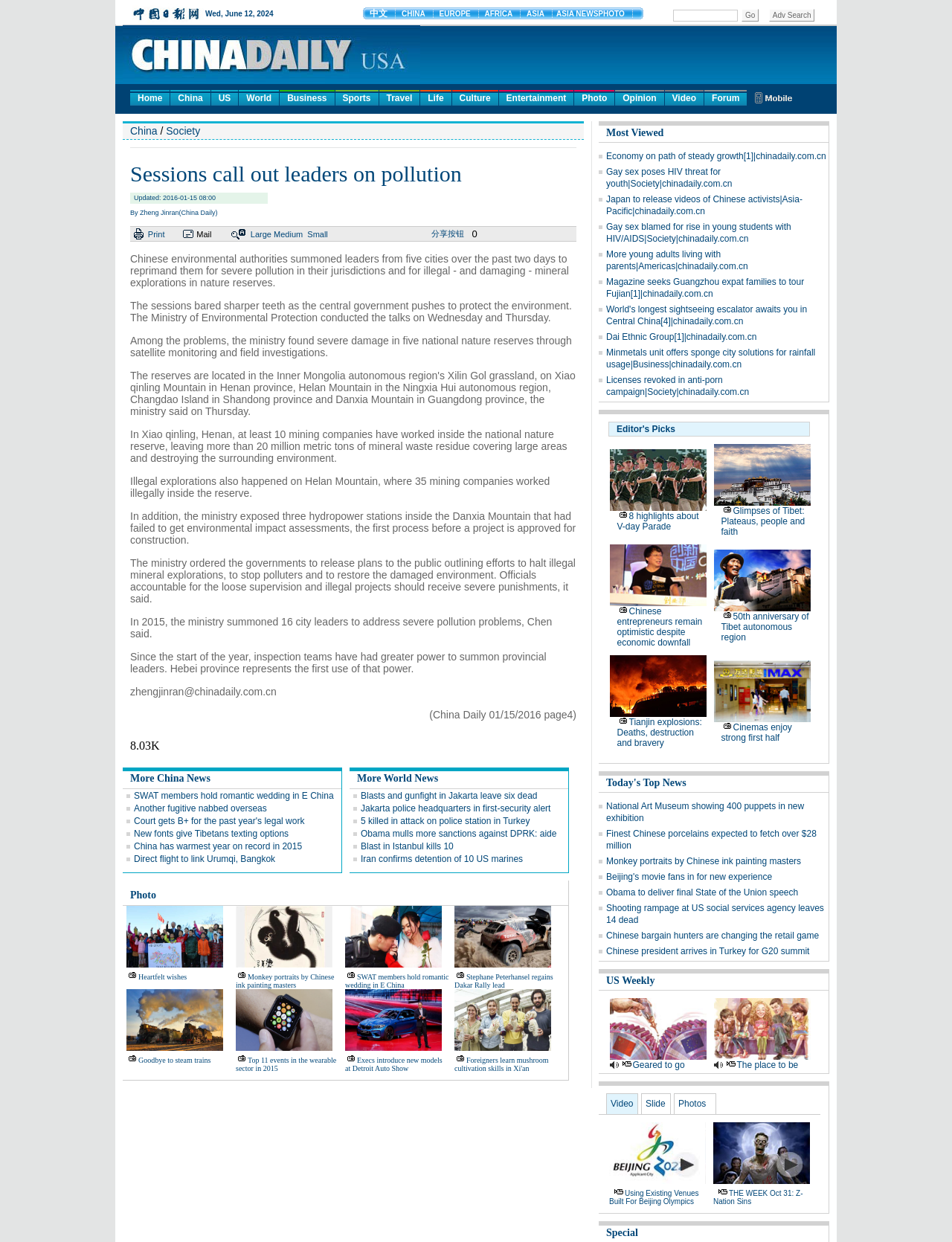Please indicate the bounding box coordinates of the element's region to be clicked to achieve the instruction: "Click on the 'More China News' link". Provide the coordinates as four float numbers between 0 and 1, i.e., [left, top, right, bottom].

[0.137, 0.622, 0.221, 0.631]